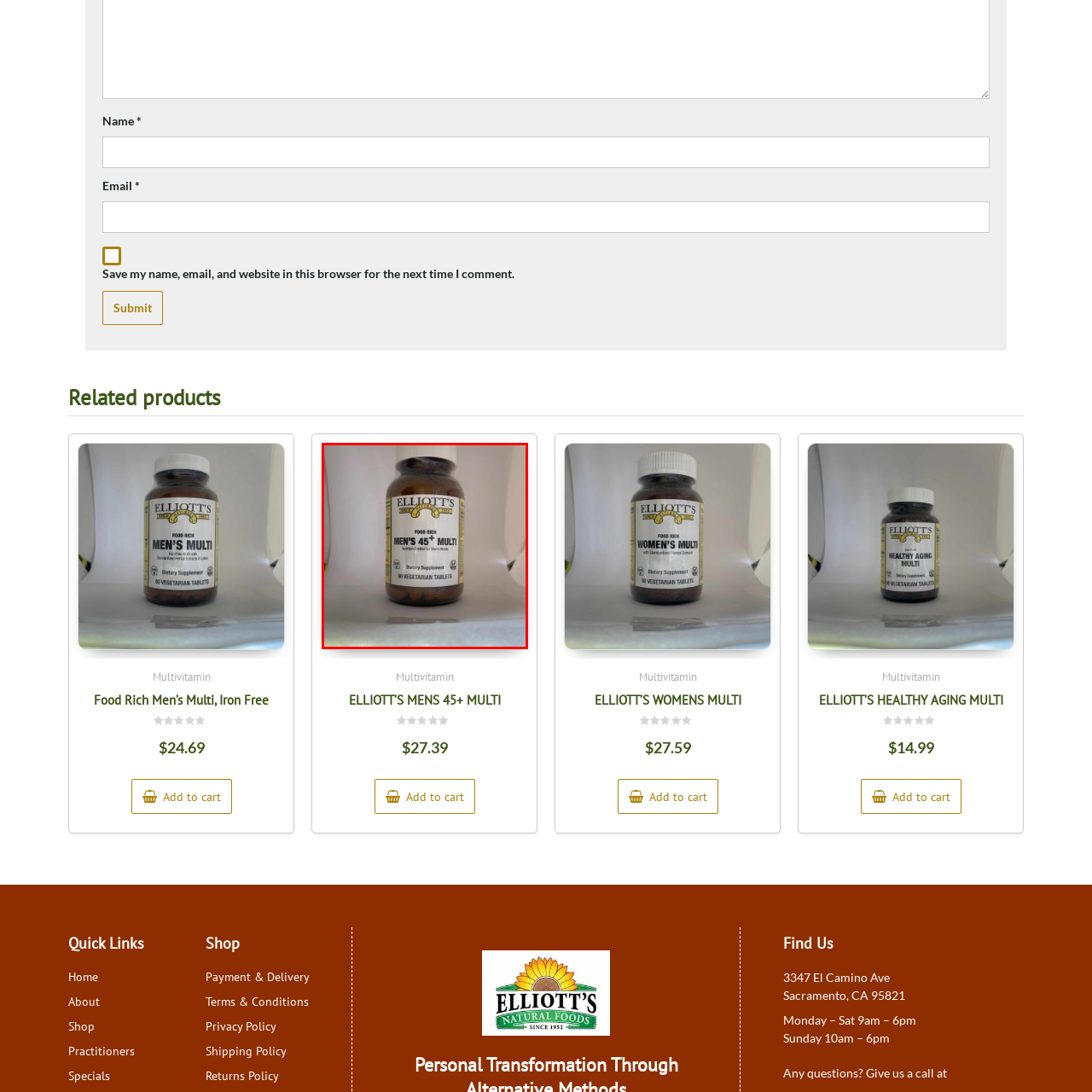Deliver a detailed account of the image that lies within the red box.

The image showcases a bottle of dietary supplement labeled "Elliott's Food Rich Men's 45+ Multi." This product is specifically formulated for men over 45 years old, providing essential nutrients tailored to support their health needs. The bottle contains 90 vegetarian tablets and features a clean, white label with black and gold lettering, giving it a classic appearance. It emphasizes its function as a dietary supplement, catering to the nutritional requirements of mature men. The background is softly blurred, focusing attention on the bottle, making it an eye-catching element for health-conscious consumers.